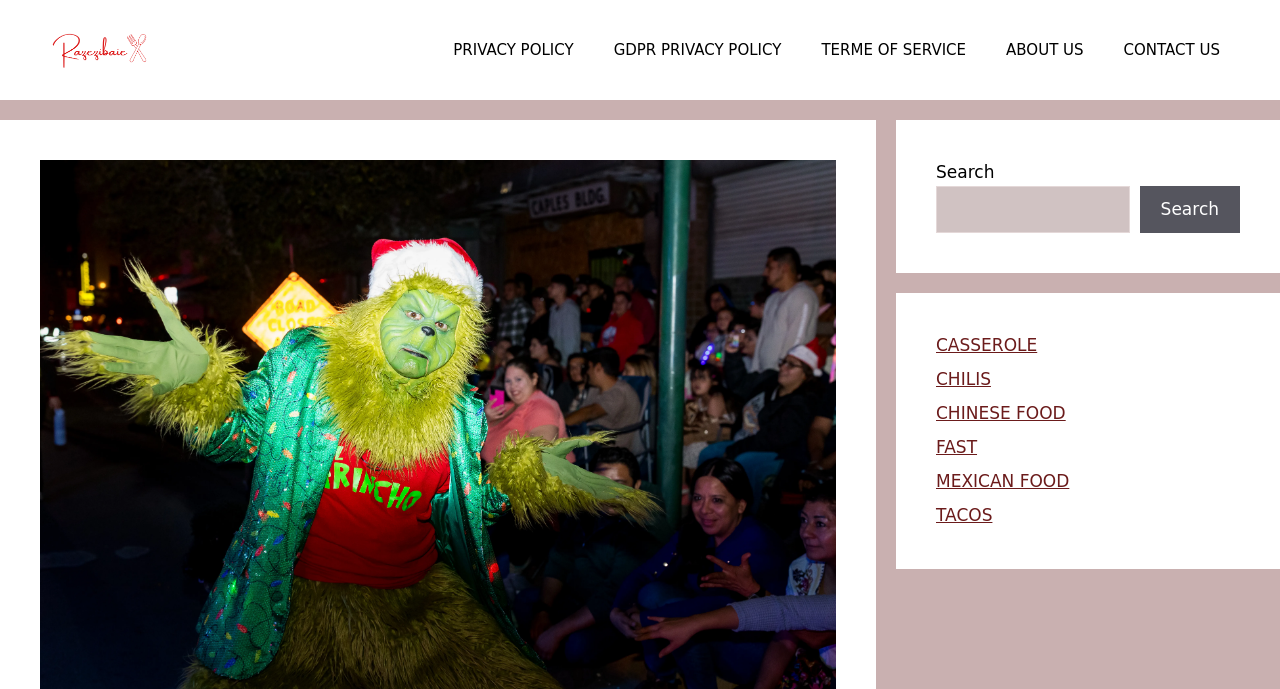Please identify the bounding box coordinates of the element that needs to be clicked to execute the following command: "read about us". Provide the bounding box using four float numbers between 0 and 1, formatted as [left, top, right, bottom].

[0.77, 0.029, 0.862, 0.116]